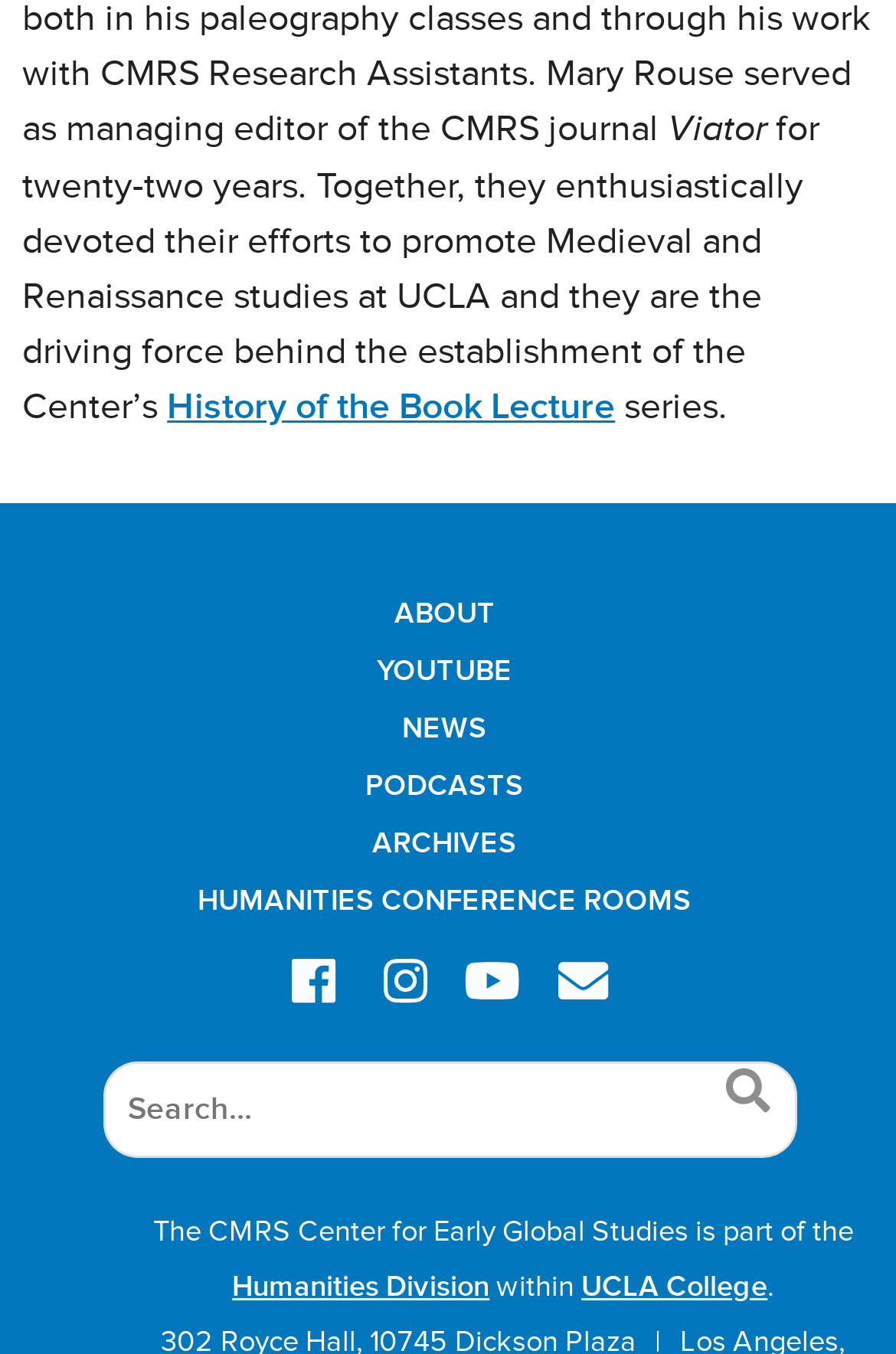Could you highlight the region that needs to be clicked to execute the instruction: "search for something"?

[0.114, 0.784, 0.886, 0.855]